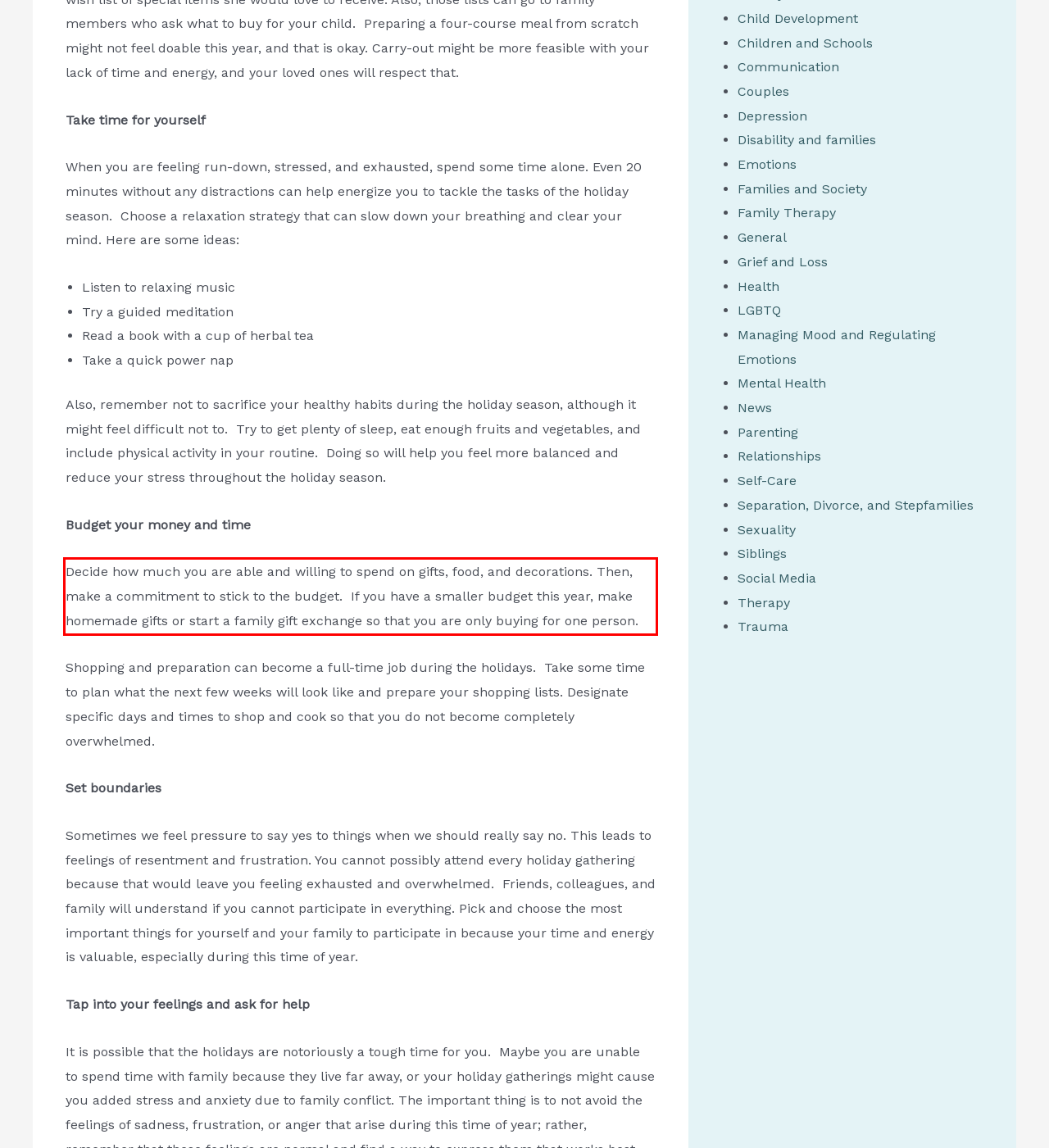You are provided with a screenshot of a webpage that includes a red bounding box. Extract and generate the text content found within the red bounding box.

Decide how much you are able and willing to spend on gifts, food, and decorations. Then, make a commitment to stick to the budget. If you have a smaller budget this year, make homemade gifts or start a family gift exchange so that you are only buying for one person.